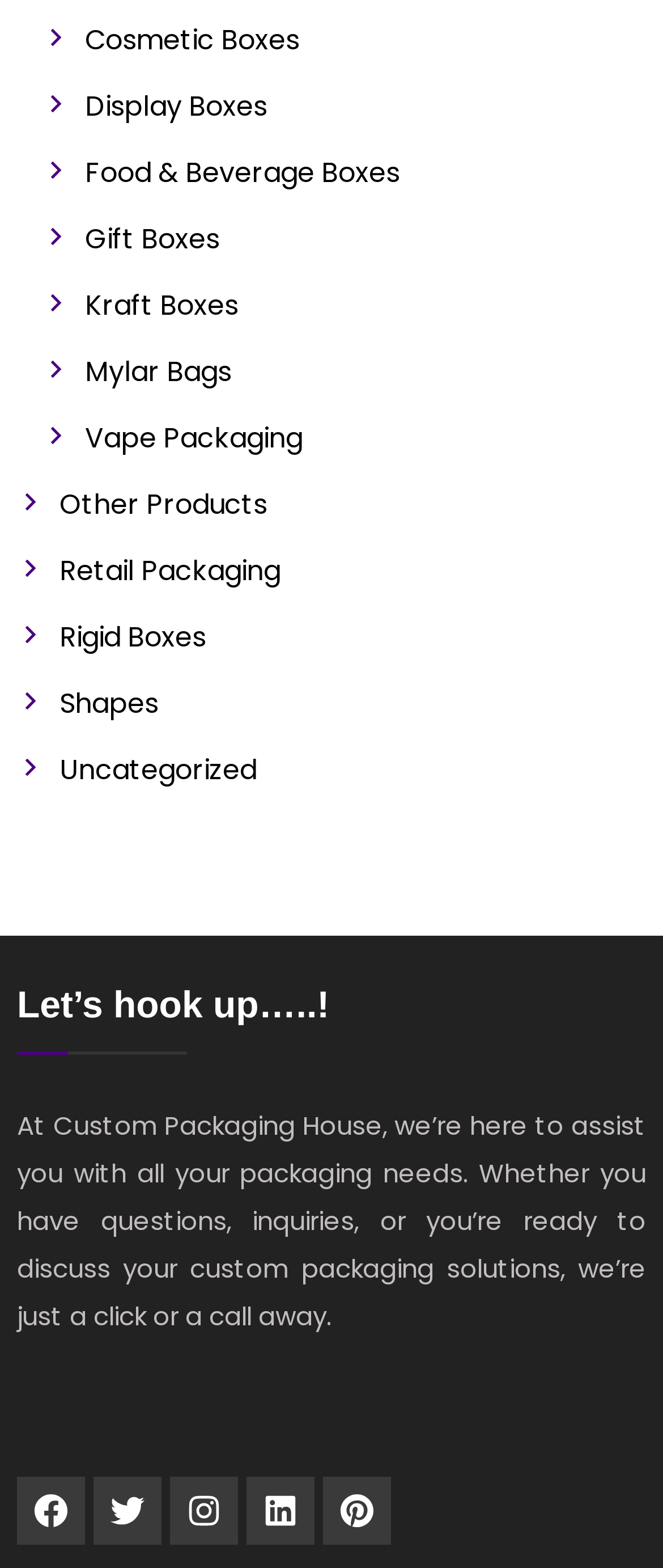Please identify the bounding box coordinates of the area that needs to be clicked to fulfill the following instruction: "Learn about Food & Beverage Boxes."

[0.077, 0.098, 0.603, 0.123]